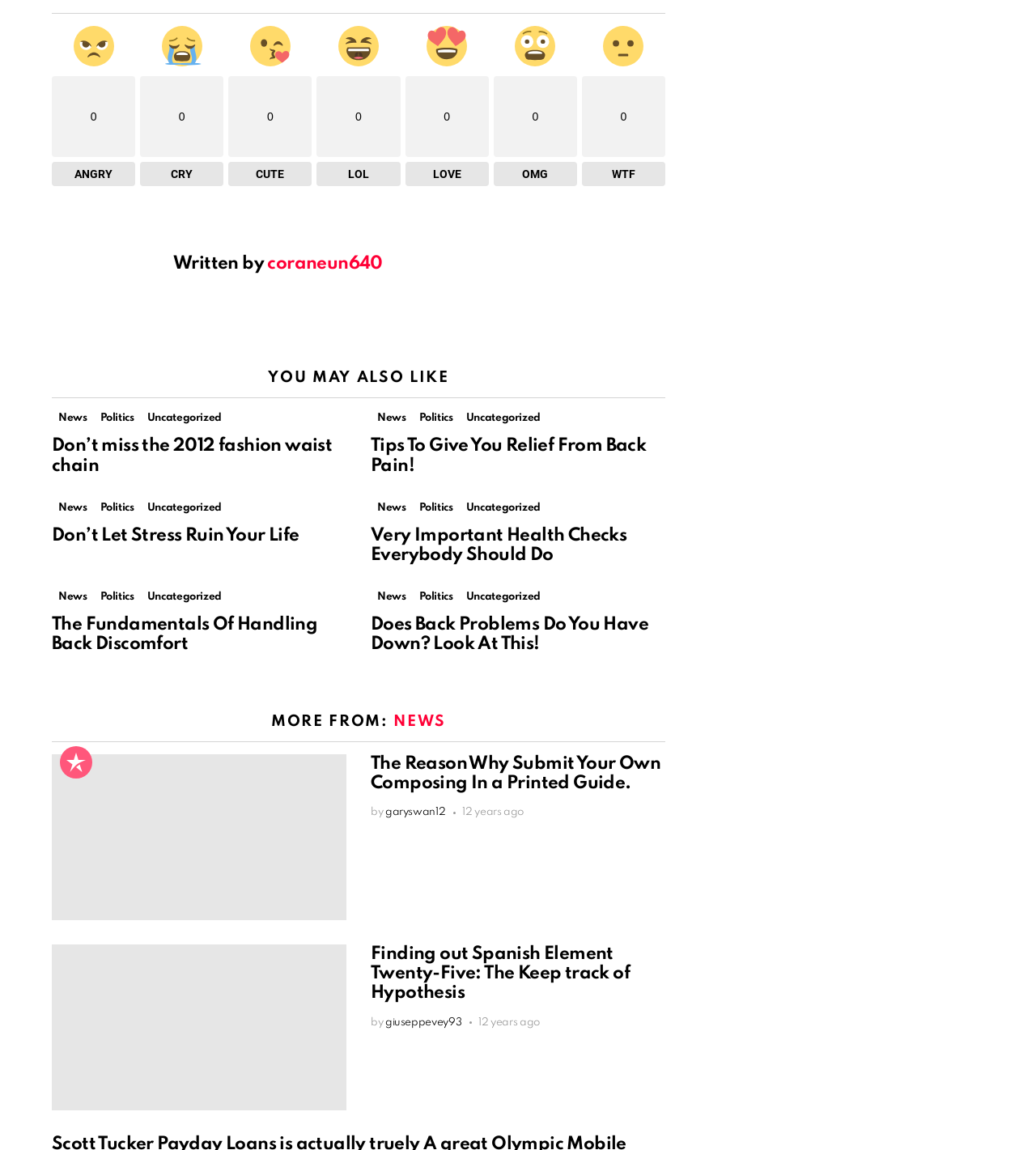Determine the bounding box coordinates of the section I need to click to execute the following instruction: "Click the 'ANGRY' image". Provide the coordinates as four float numbers between 0 and 1, i.e., [left, top, right, bottom].

[0.072, 0.146, 0.109, 0.157]